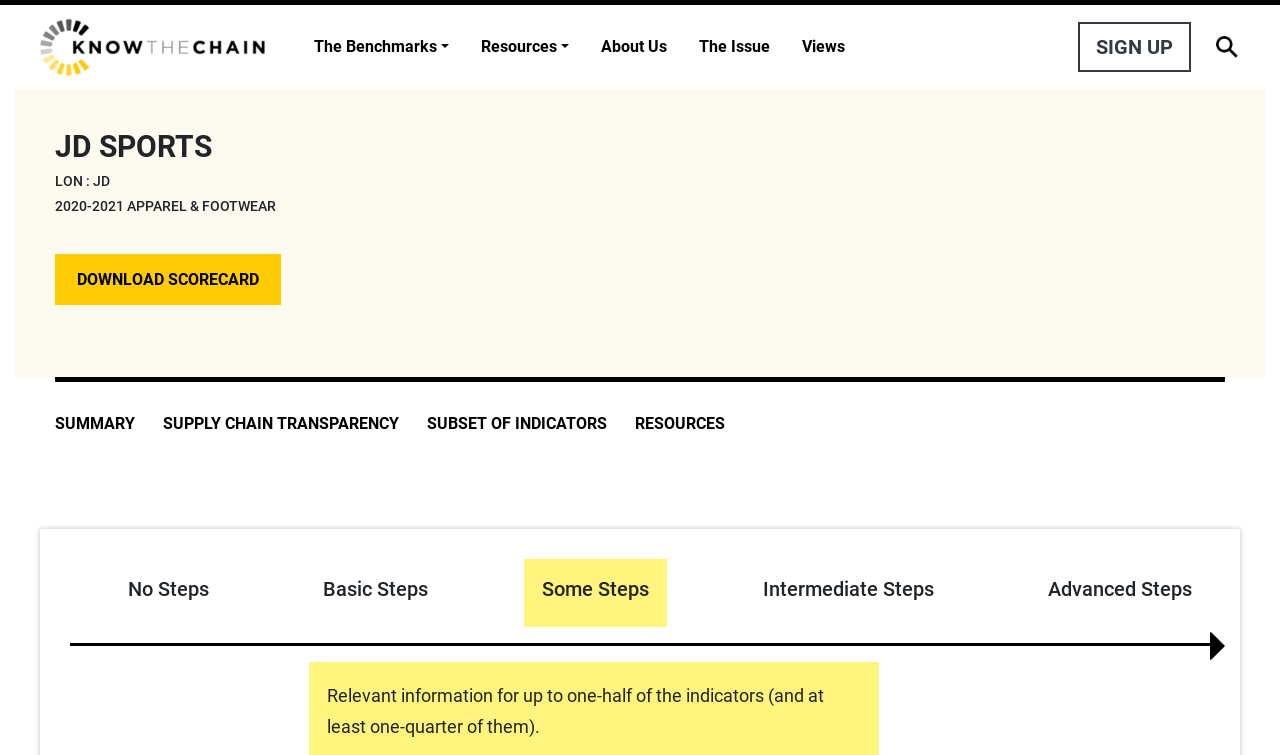Can you specify the bounding box coordinates of the area that needs to be clicked to fulfill the following instruction: "Learn about the issue"?

[0.533, 0.017, 0.614, 0.107]